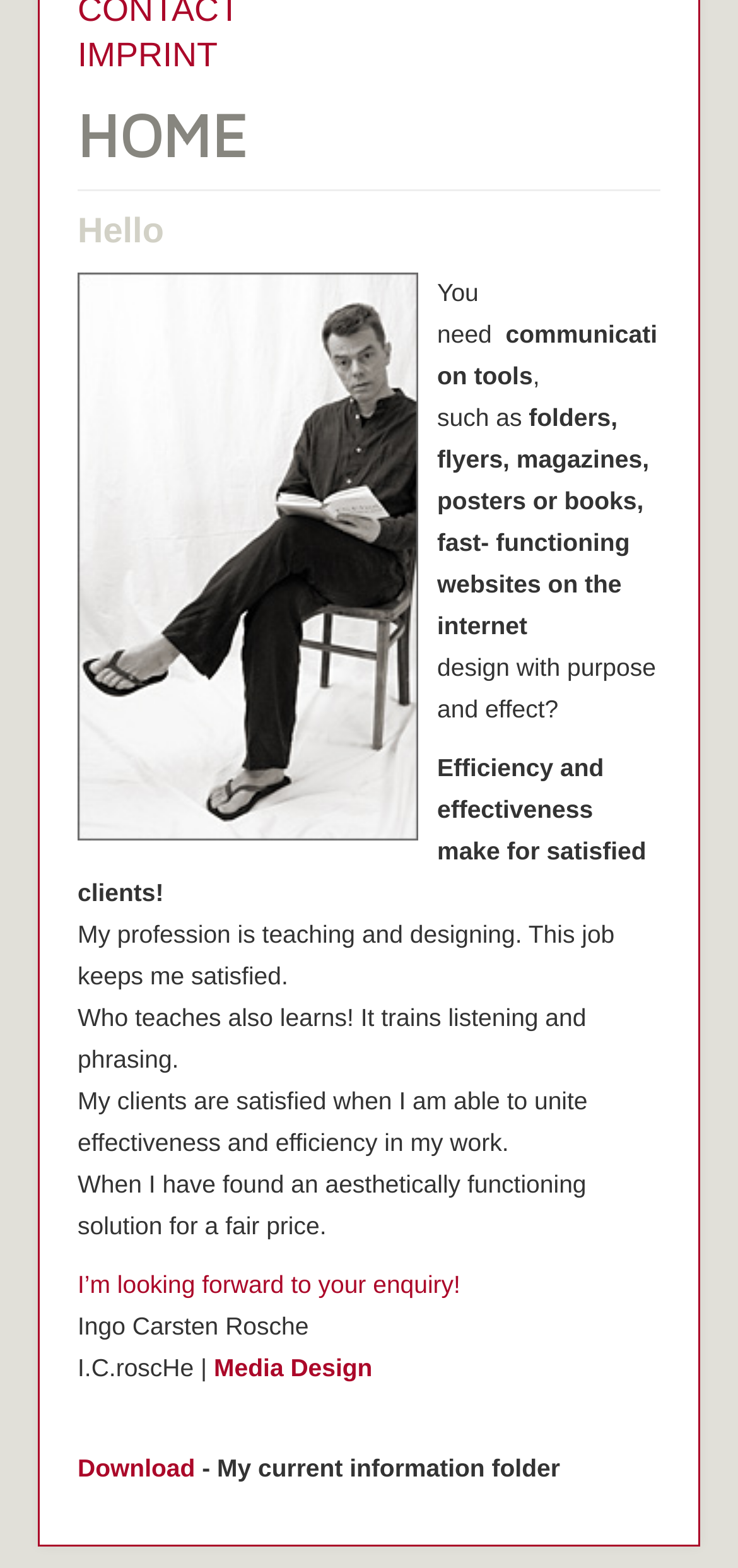Given the description of a UI element: "Download", identify the bounding box coordinates of the matching element in the webpage screenshot.

[0.105, 0.927, 0.264, 0.945]